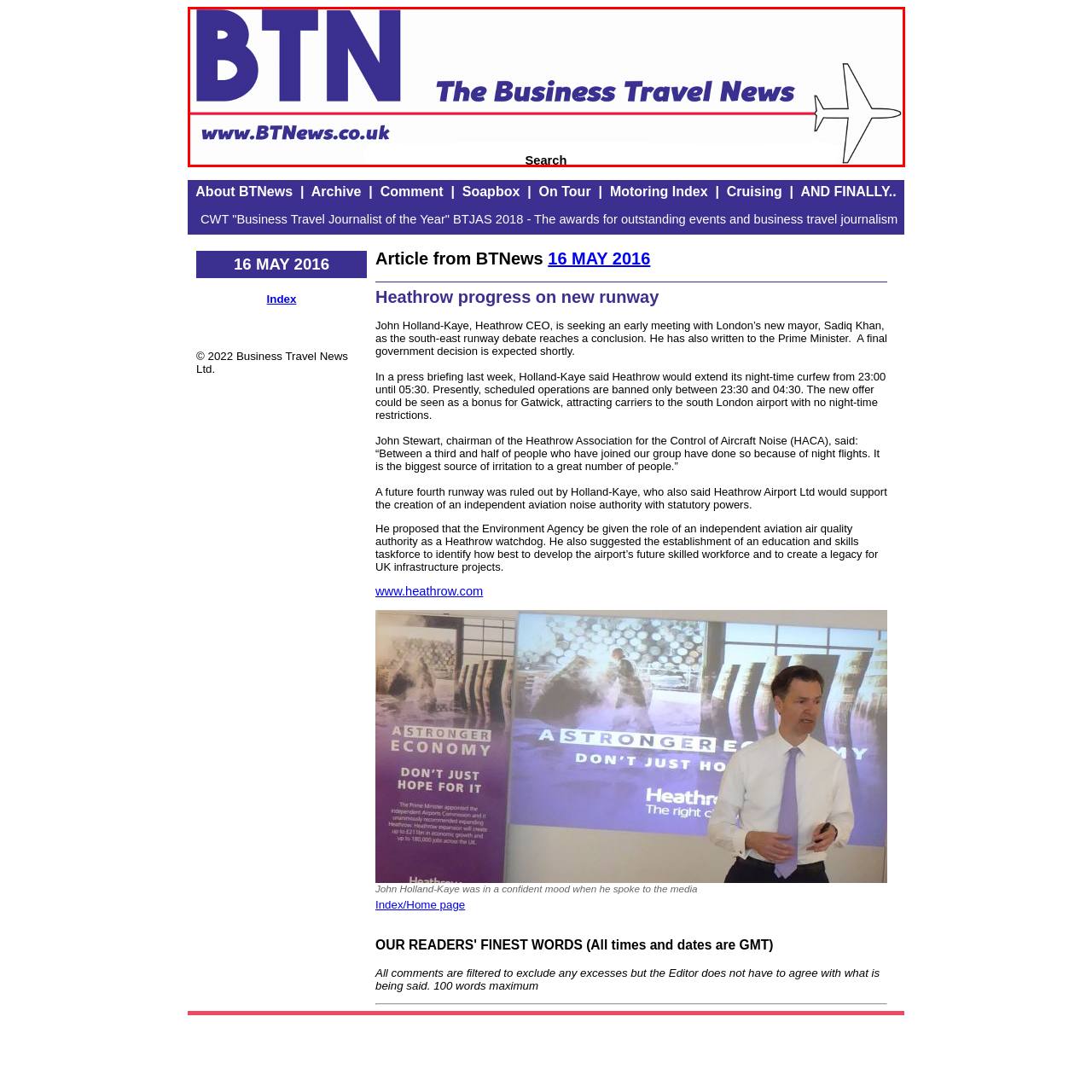What is the subject of the stylized illustration? Inspect the image encased in the red bounding box and answer using only one word or a brief phrase.

Airplane